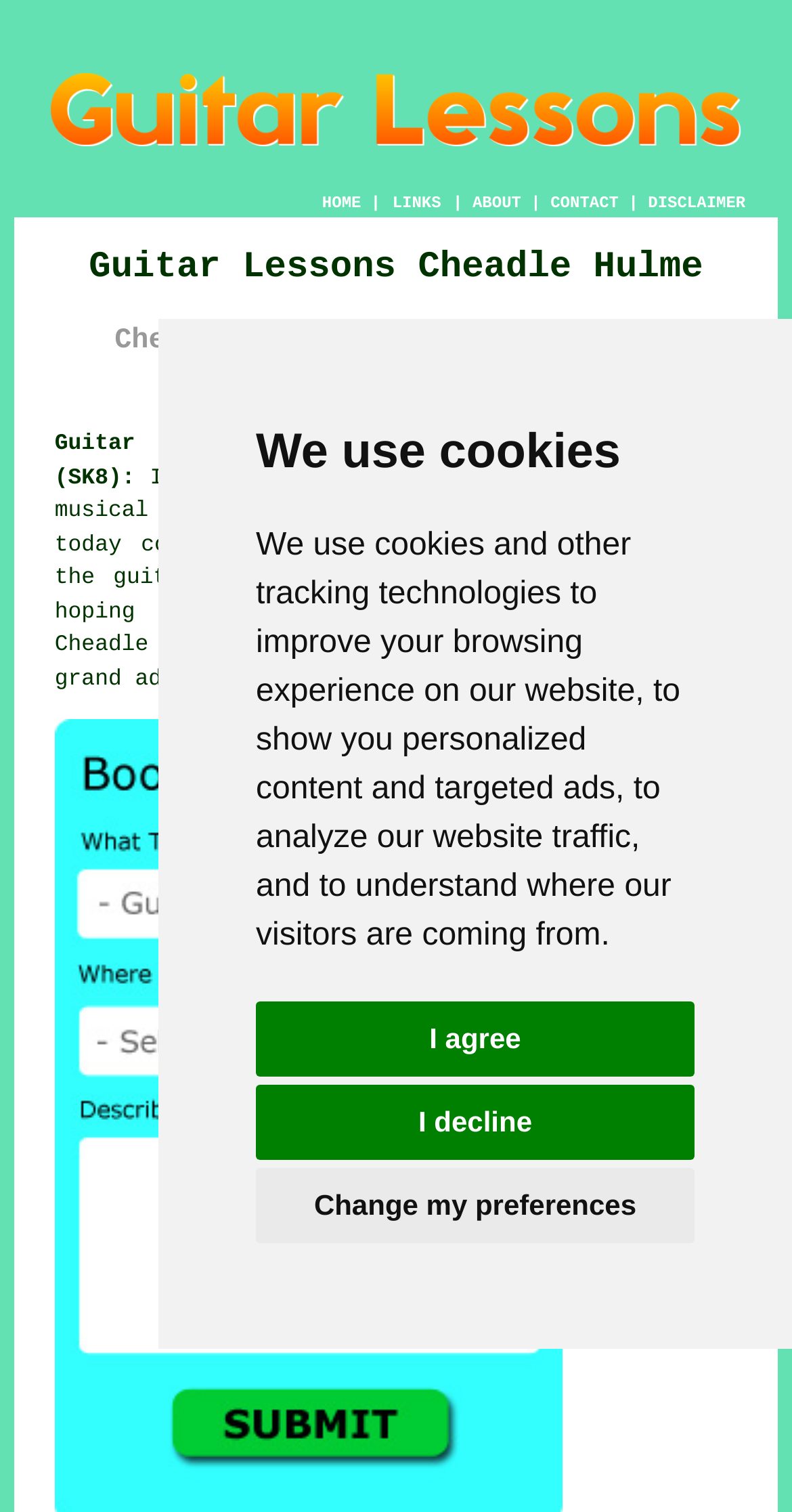Identify the bounding box coordinates of the area you need to click to perform the following instruction: "Click the ABOUT link".

[0.597, 0.129, 0.658, 0.141]